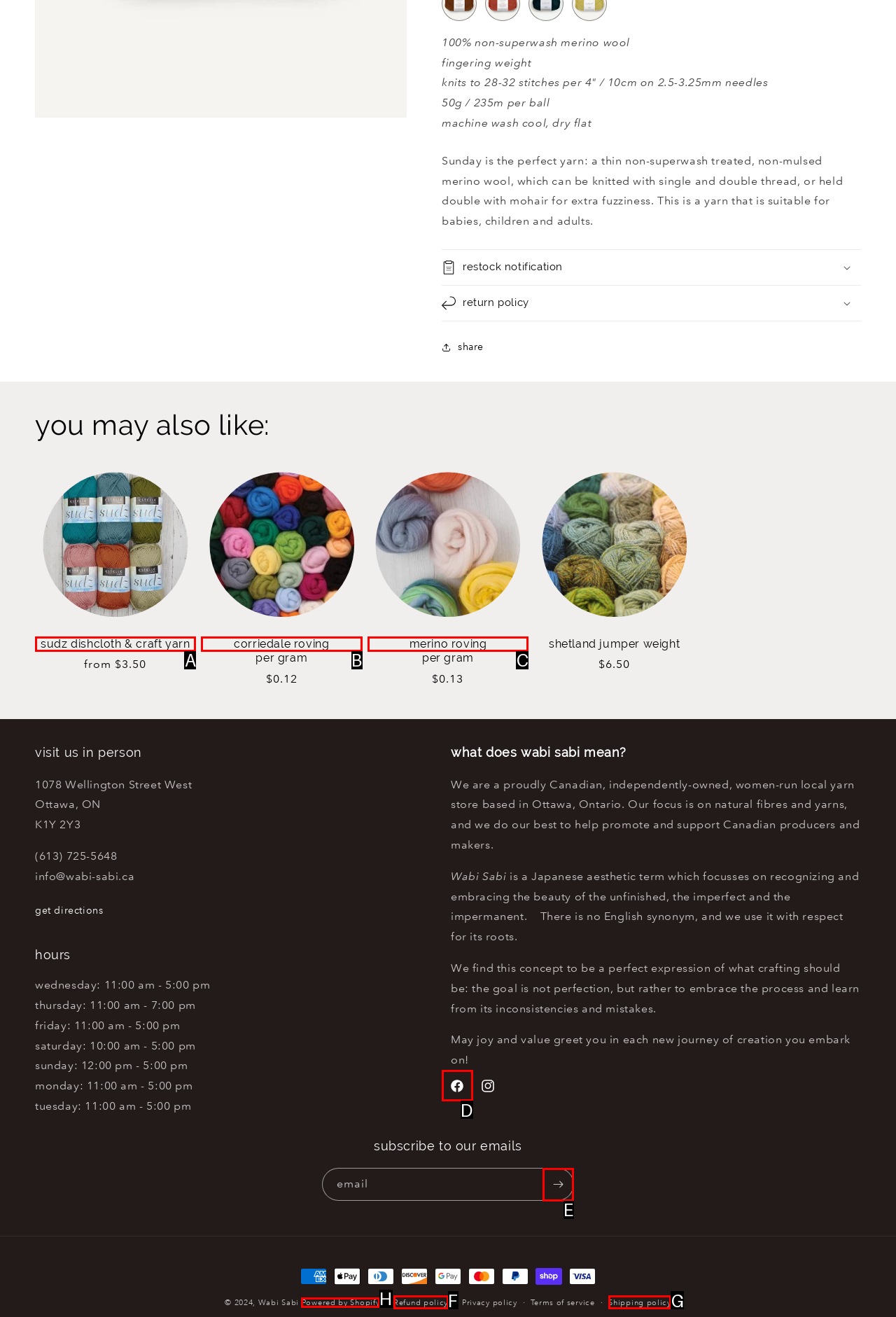Look at the description: Facebook
Determine the letter of the matching UI element from the given choices.

D